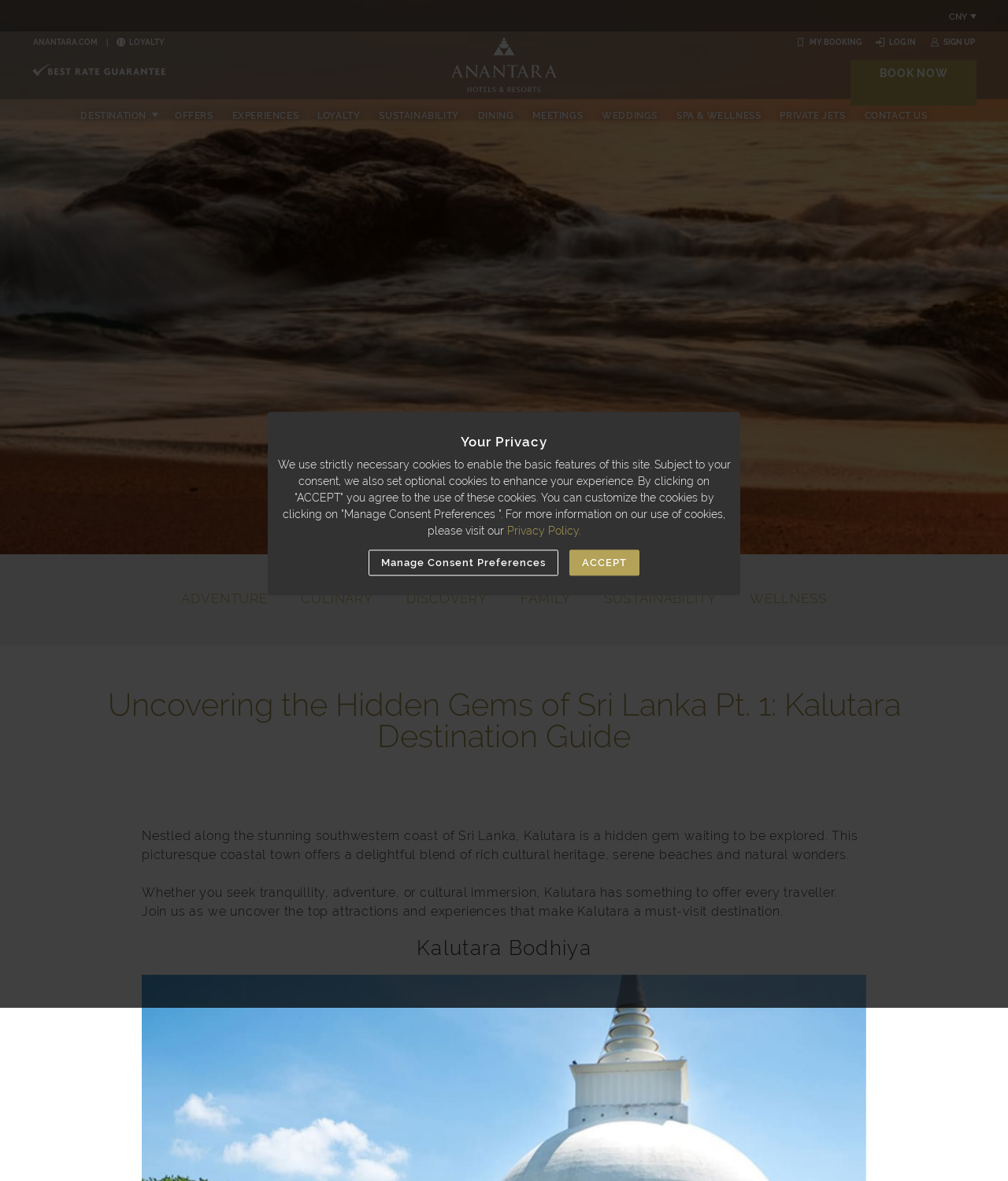Please analyze the image and give a detailed answer to the question:
What type of experiences can travelers have in Kalutara?

The text 'Whether you seek tranquillity, adventure, or cultural immersion, Kalutara has something to offer every traveller.' suggests that travelers can have experiences of tranquillity, adventure, or cultural immersion in Kalutara.